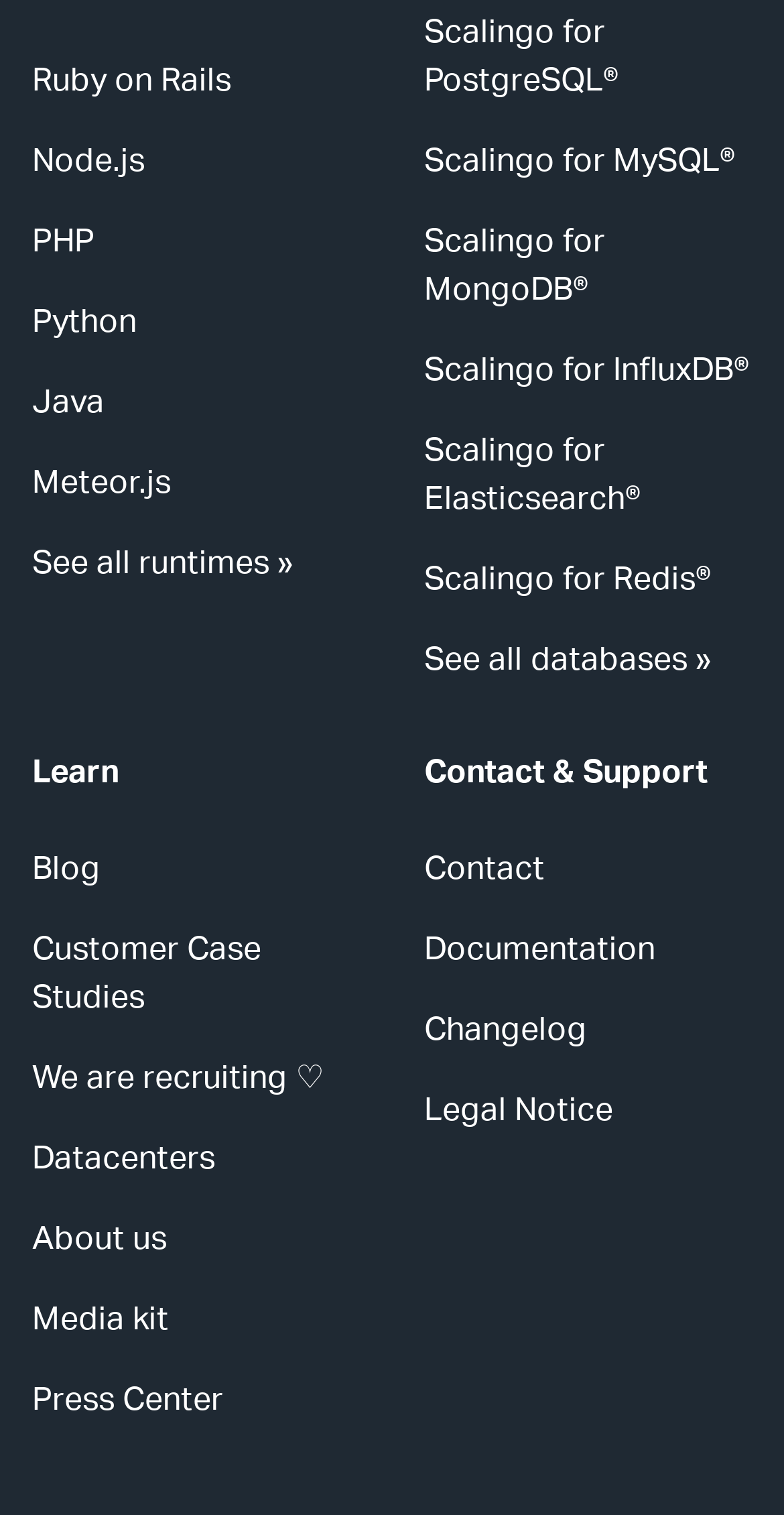Can you identify the bounding box coordinates of the clickable region needed to carry out this instruction: 'Contact the support team'? The coordinates should be four float numbers within the range of 0 to 1, stated as [left, top, right, bottom].

[0.541, 0.499, 0.903, 0.52]